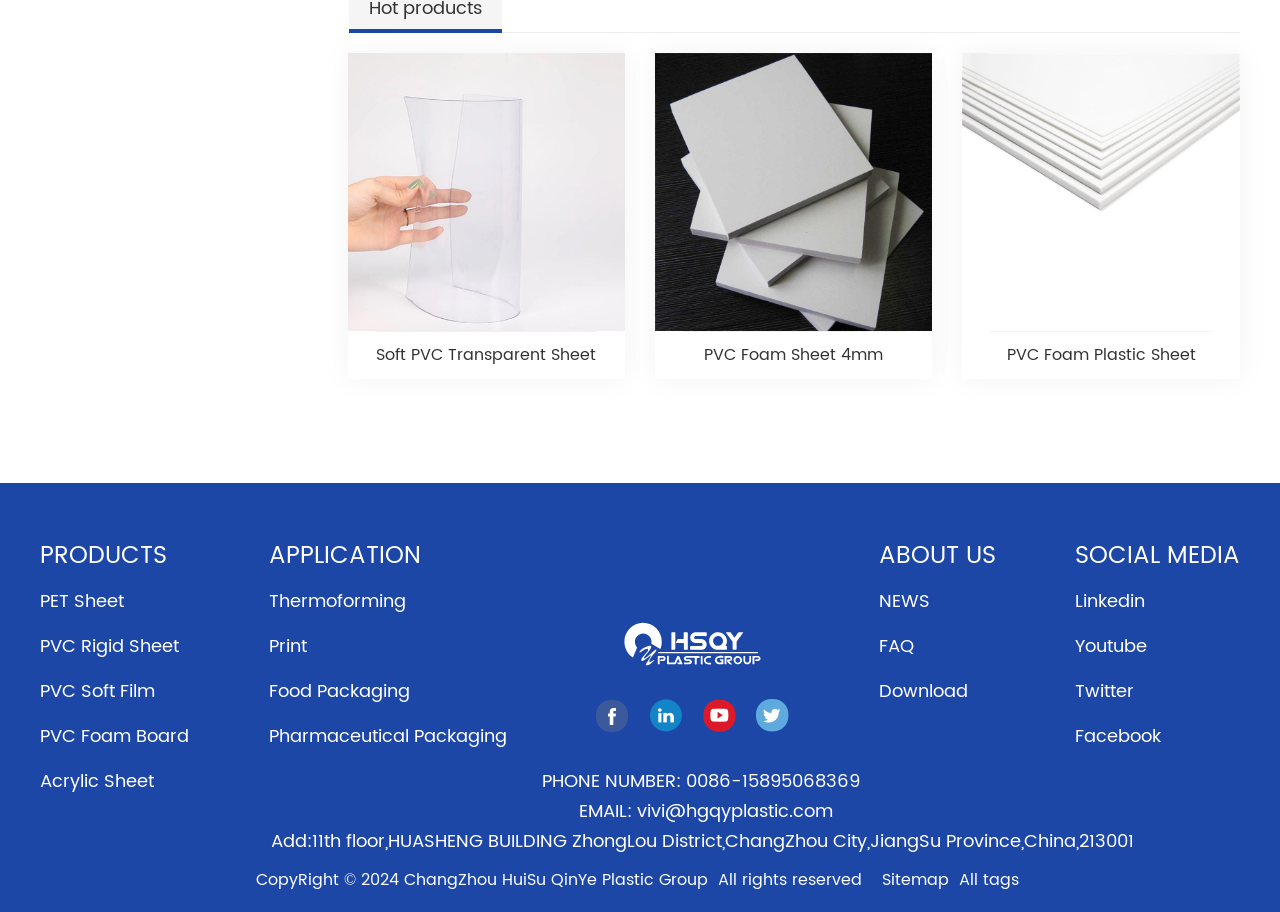Find the bounding box coordinates of the element to click in order to complete the given instruction: "View Soft PVC Transparent Sheet product."

[0.271, 0.058, 0.488, 0.363]